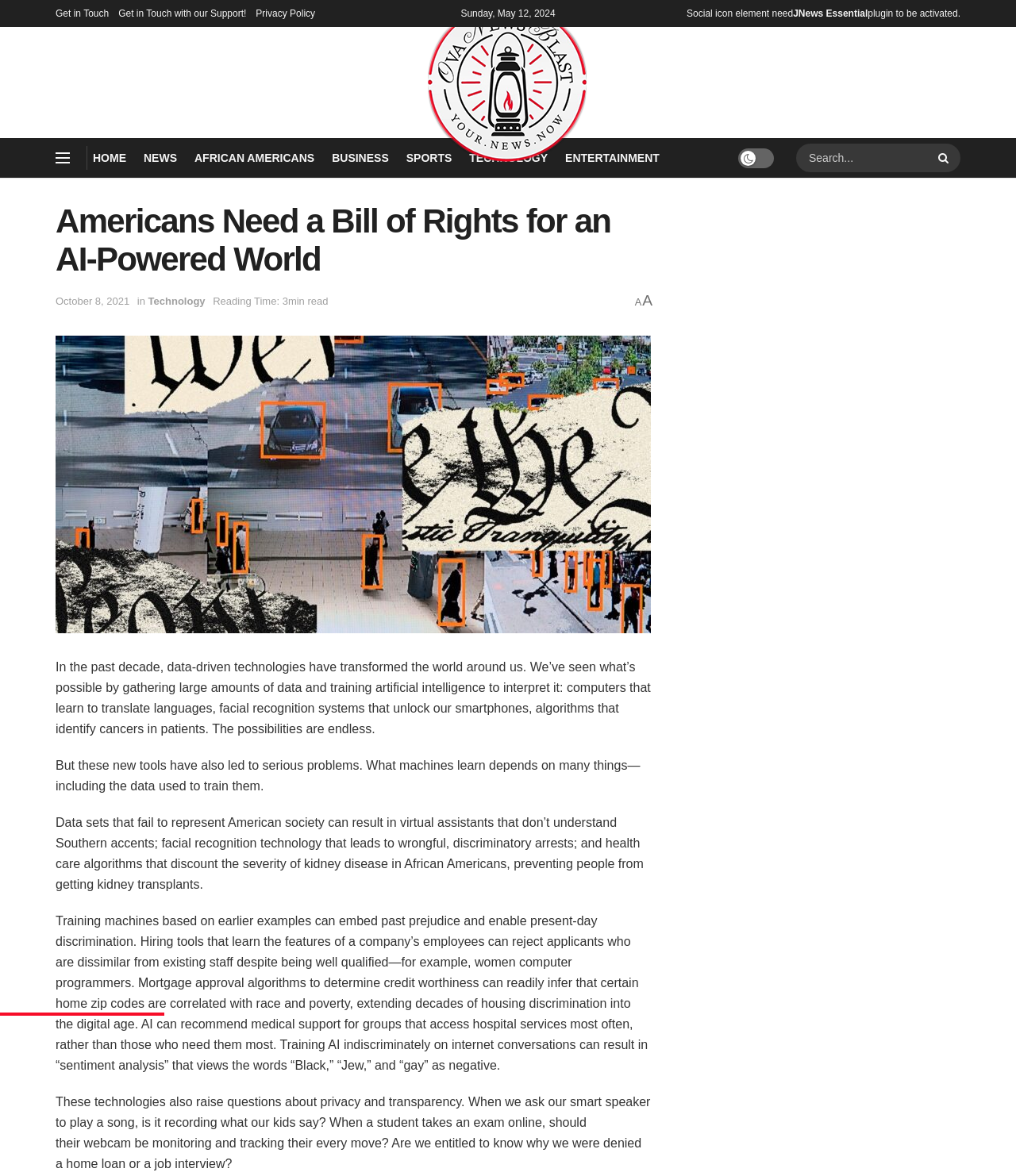Please examine the image and provide a detailed answer to the question: How many links are there in the top navigation bar?

I counted the links in the top navigation bar by looking at the links 'HOME', 'NEWS', 'AFRICAN AMERICANS', 'BUSINESS', 'SPORTS', 'TECHNOLOGY', and 'ENTERTAINMENT'.